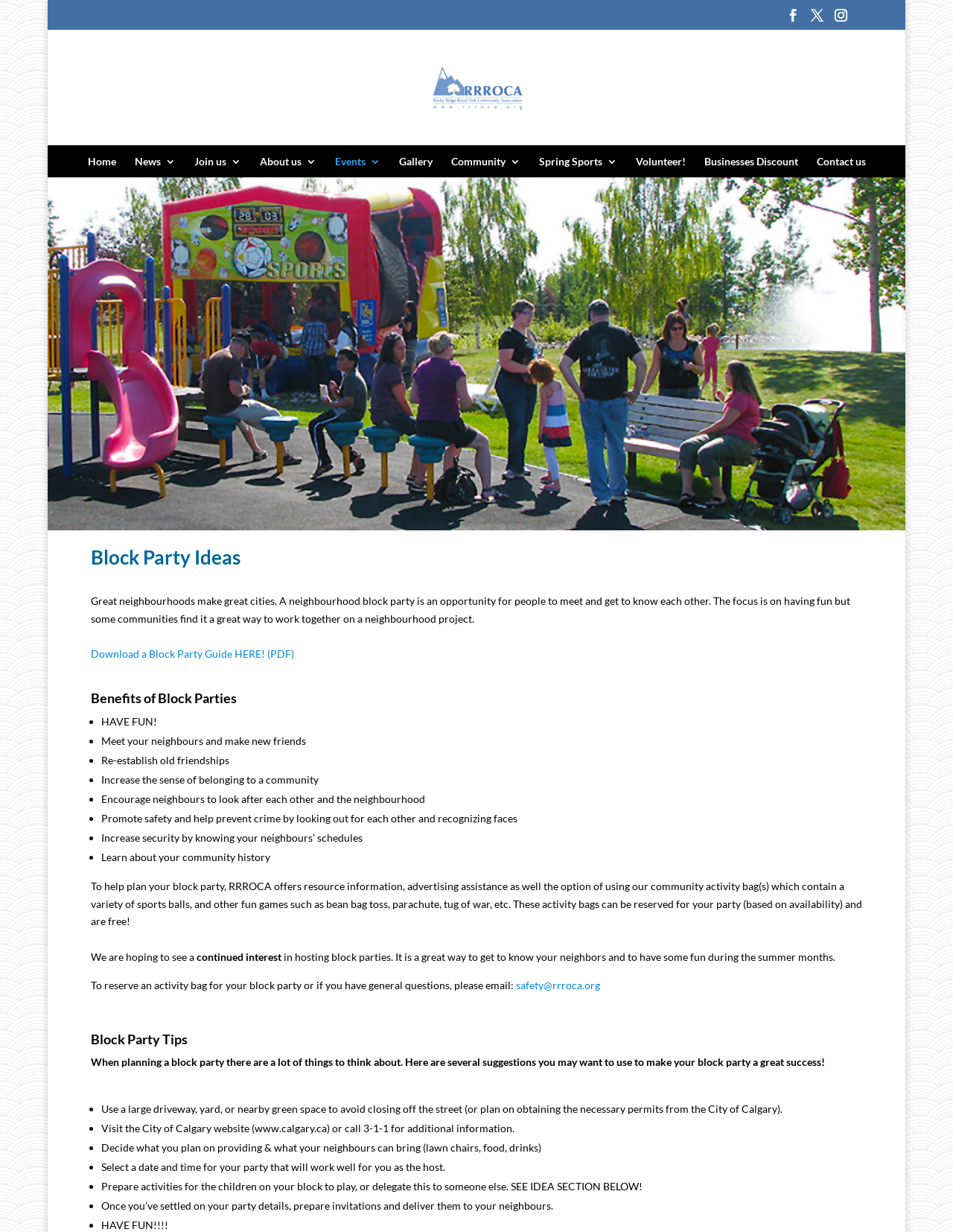What is the purpose of a block party?
Look at the image and construct a detailed response to the question.

According to the webpage, a block party is an opportunity for people to meet and get to know each other, and it's a great way to have fun. The webpage also mentions that some communities find it a great way to work together on a neighbourhood project.